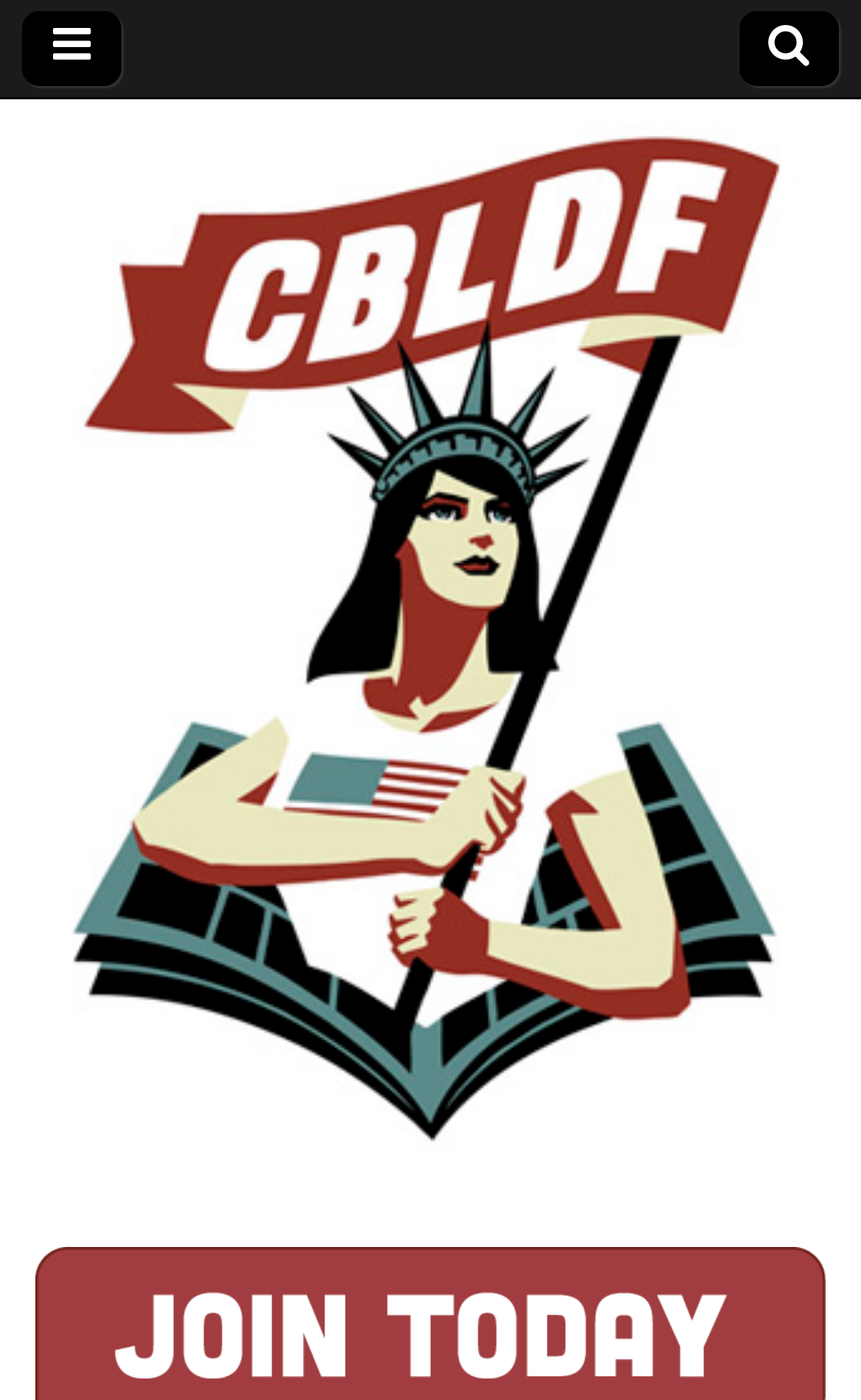Identify the bounding box coordinates for the UI element mentioned here: "alt="logo"". Provide the coordinates as four float values between 0 and 1, i.e., [left, top, right, bottom].

[0.0, 0.812, 0.88, 0.836]